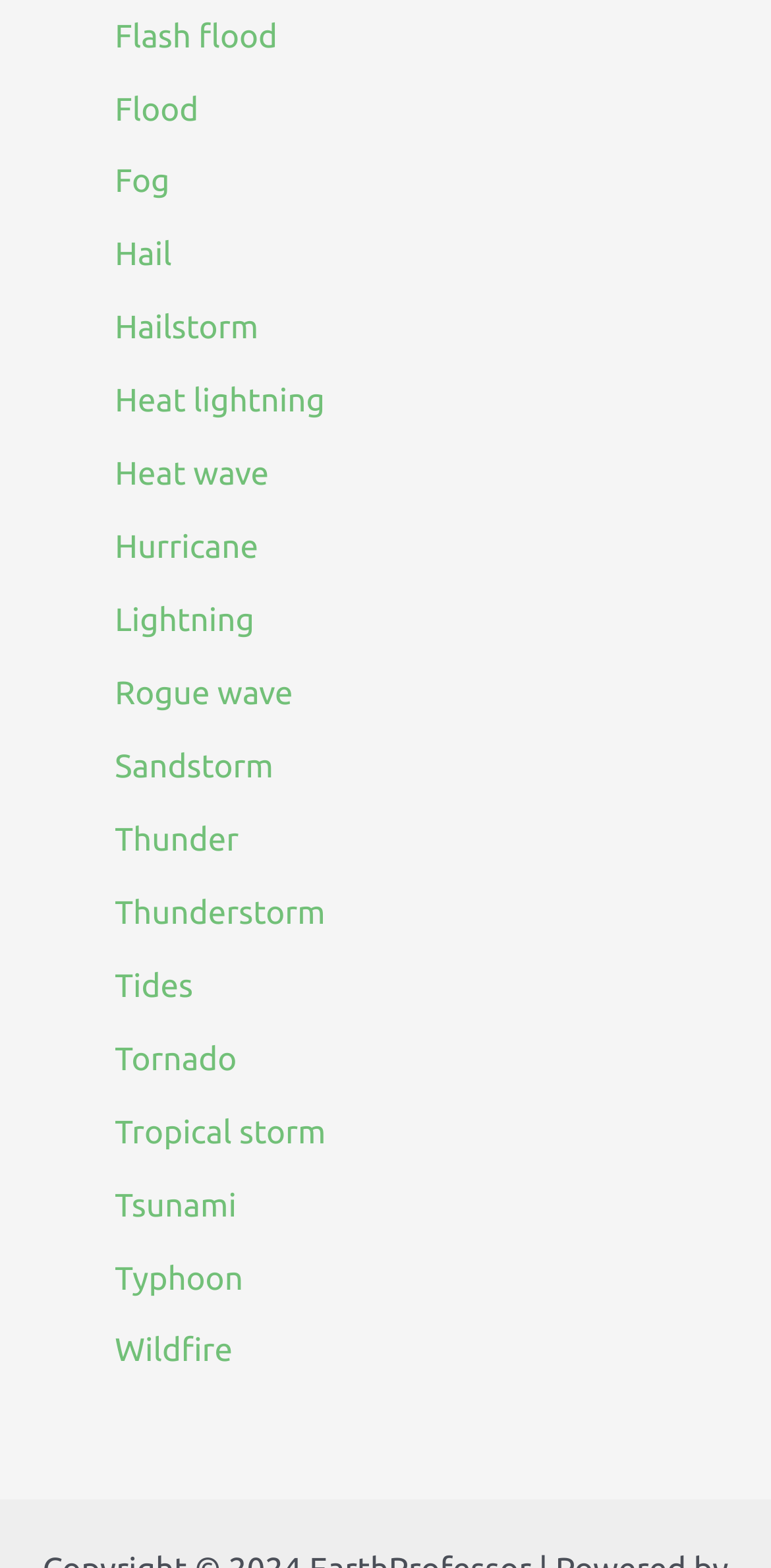What is the weather phenomenon that comes after 'Hail'? Please answer the question using a single word or phrase based on the image.

Hailstorm